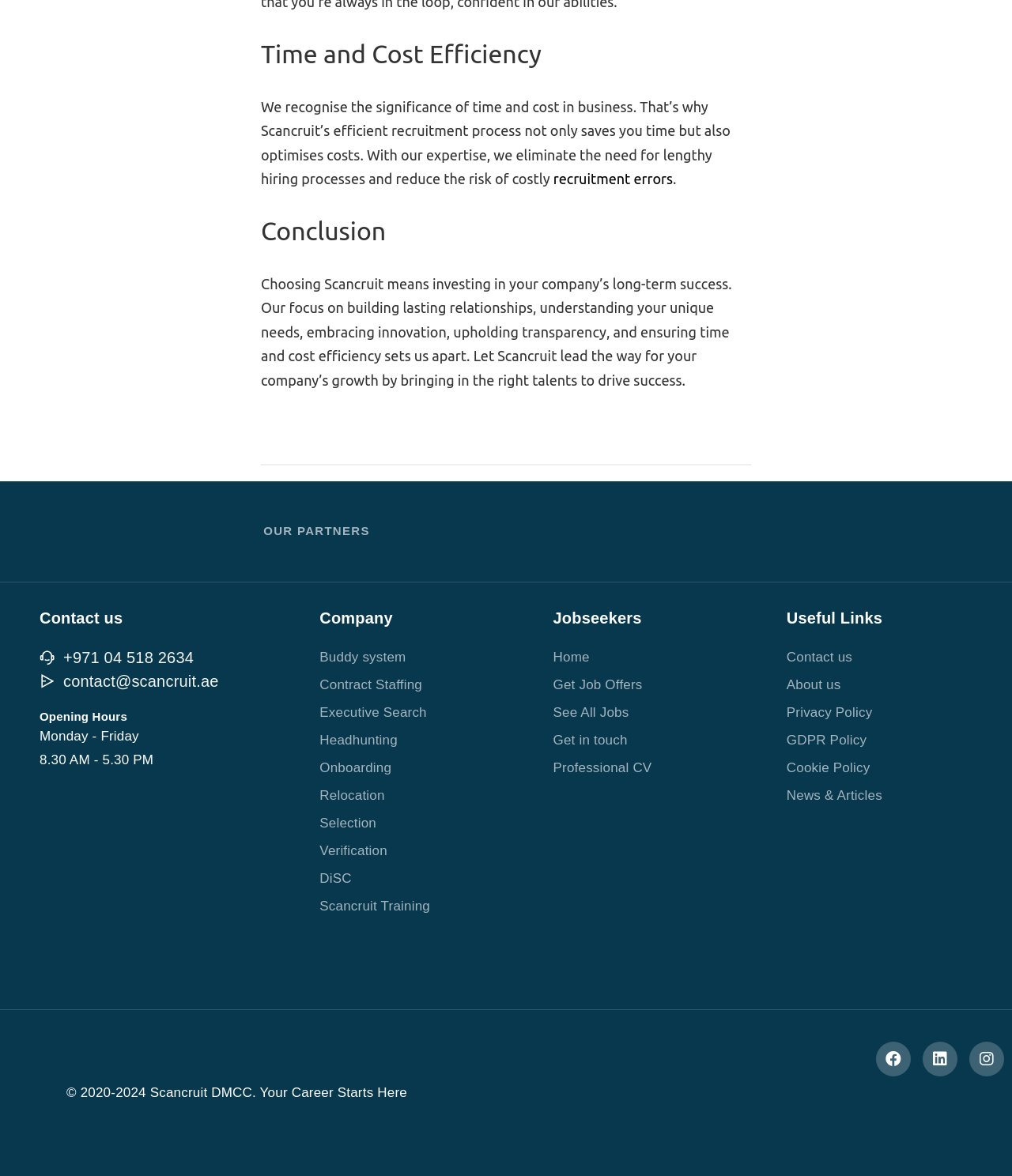Indicate the bounding box coordinates of the element that must be clicked to execute the instruction: "Learn about 'Time and Cost Efficiency'". The coordinates should be given as four float numbers between 0 and 1, i.e., [left, top, right, bottom].

[0.258, 0.032, 0.742, 0.06]